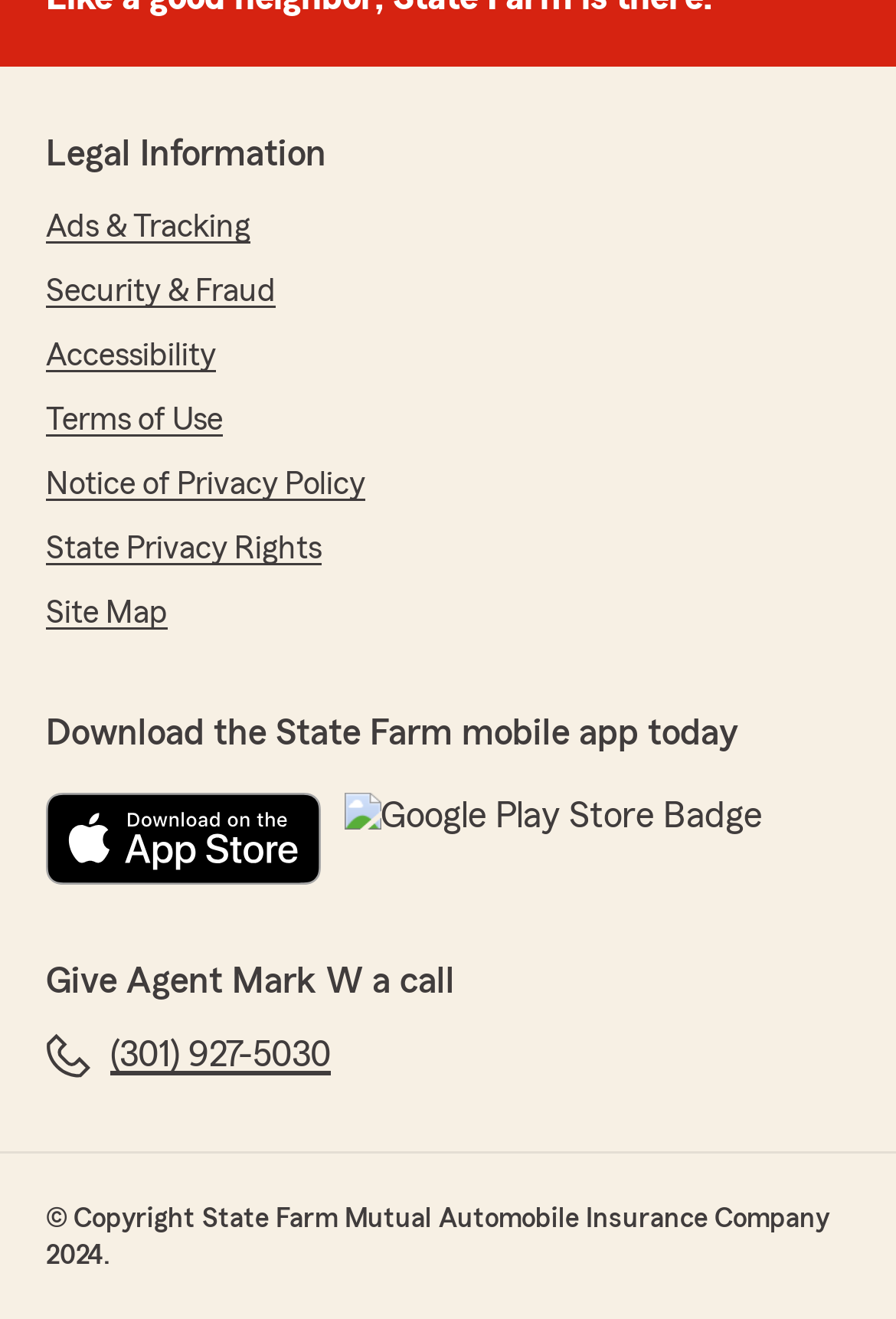Can you show the bounding box coordinates of the region to click on to complete the task described in the instruction: "Get it on Google Play"?

[0.384, 0.602, 0.85, 0.672]